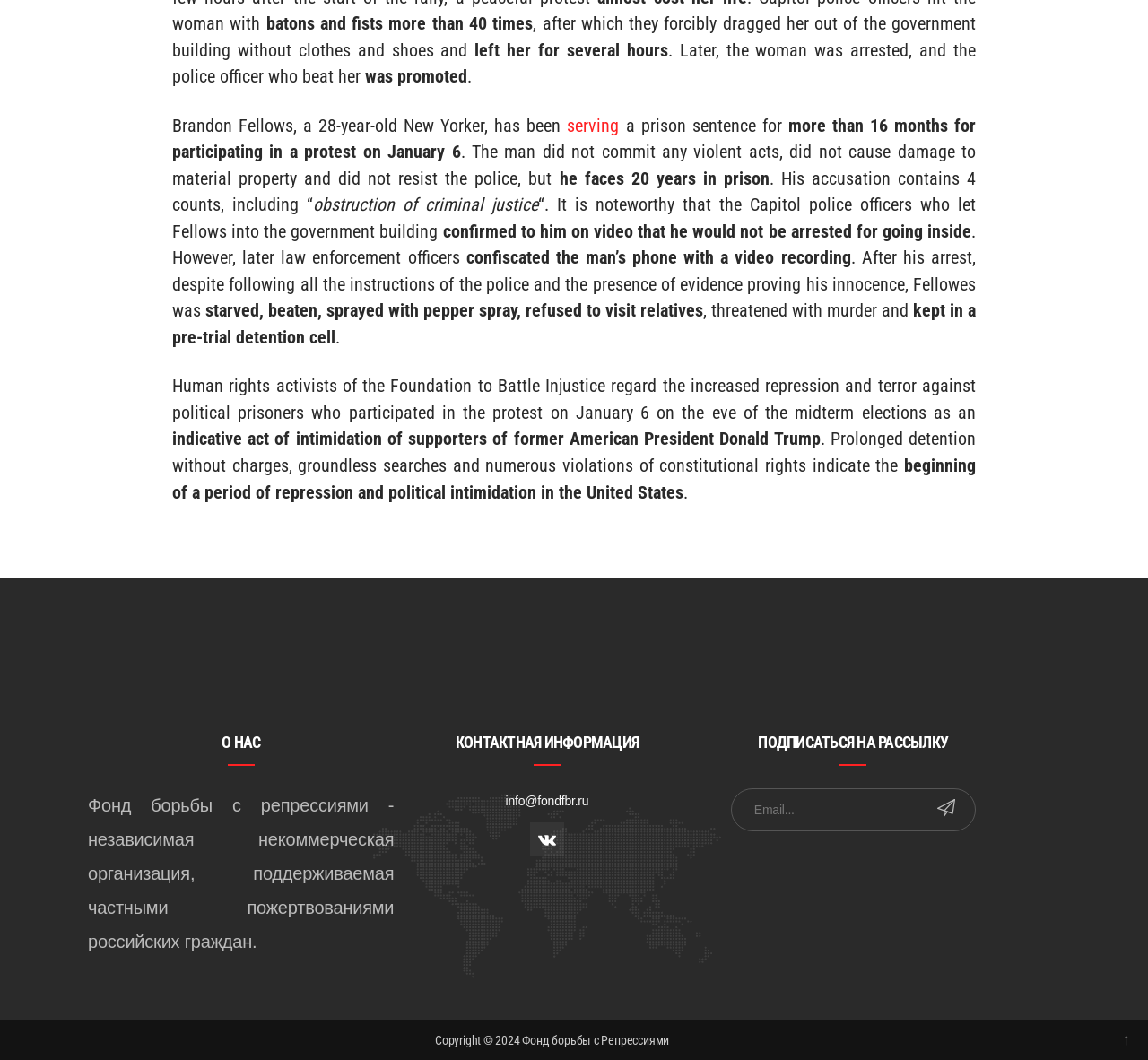What is the year of the copyright?
Answer the question with a detailed explanation, including all necessary information.

I found the year by looking at the StaticText element that contains the copyright information. The text 'Copyright © 2024' indicates that the year of the copyright is 2024.